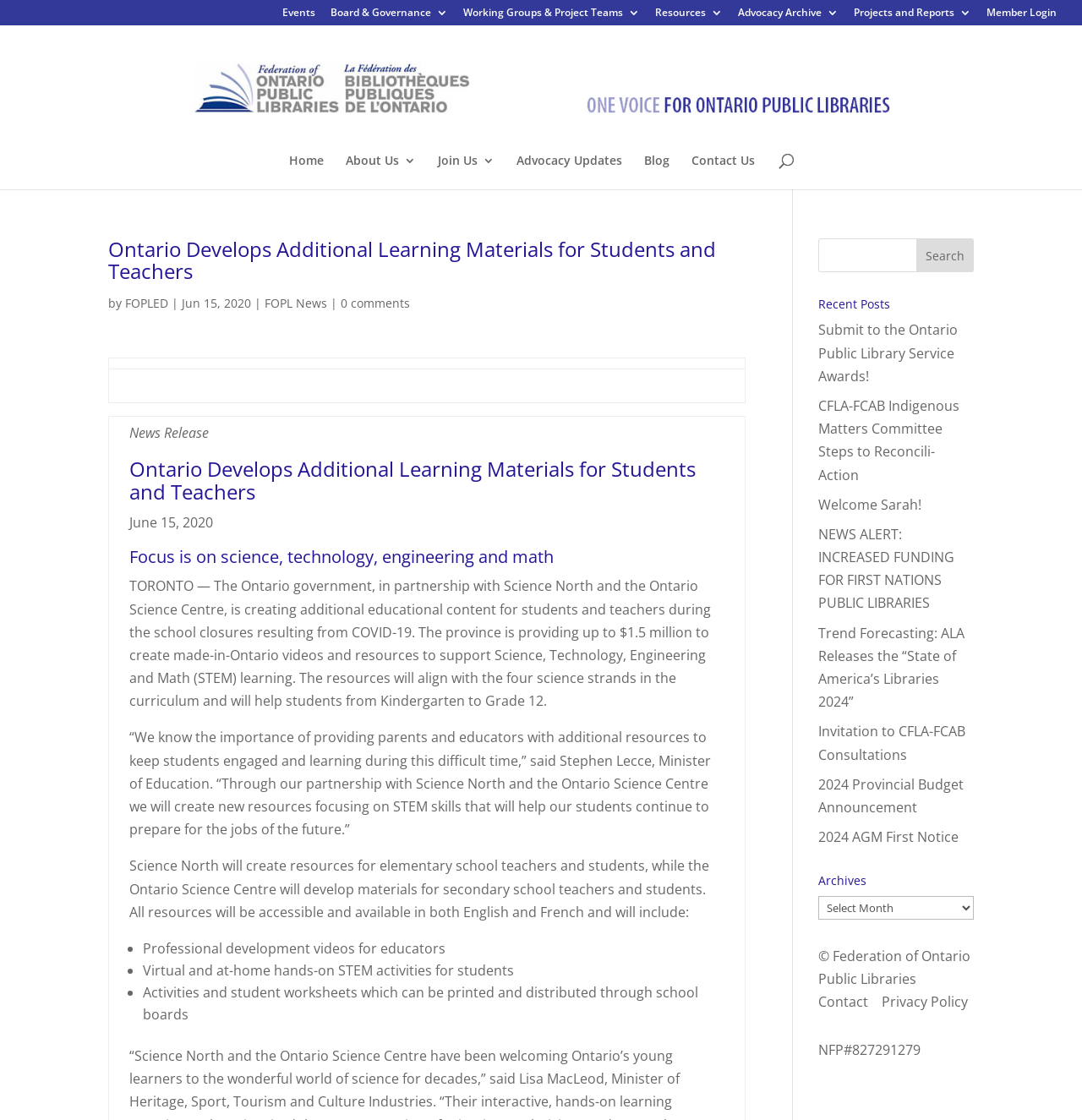Identify the bounding box coordinates of the element to click to follow this instruction: 'Go to the Events page'. Ensure the coordinates are four float values between 0 and 1, provided as [left, top, right, bottom].

[0.261, 0.007, 0.291, 0.023]